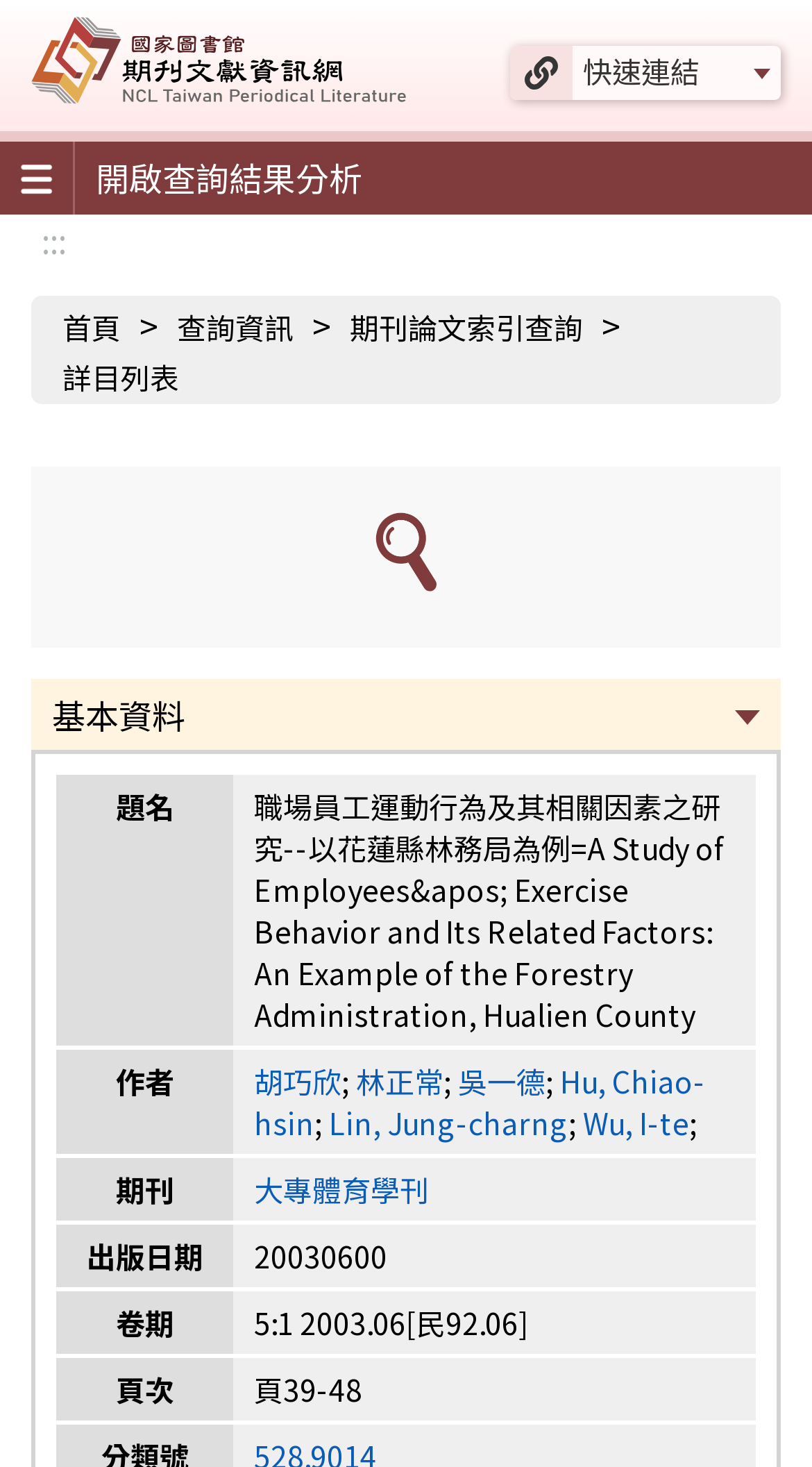Review the image closely and give a comprehensive answer to the question: What is the page range of the article?

I found the answer by looking at the table with headers '題名', '作者', '期刊', etc. In the '頁次' column, I found the text '頁39-48' which is the page range of the article.